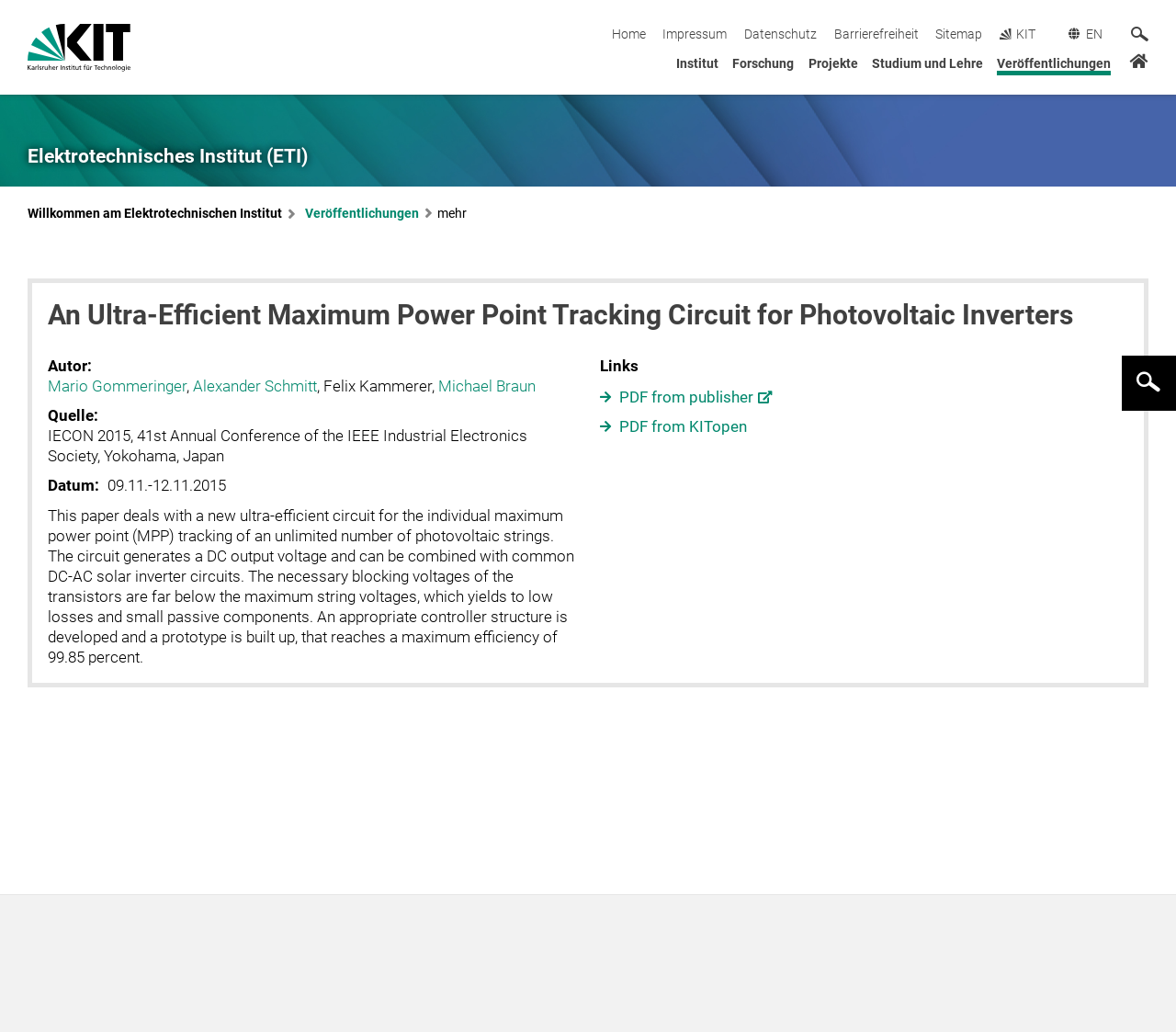From the screenshot, find the bounding box of the UI element matching this description: "Willkommen am Elektrotechnischen Institut". Supply the bounding box coordinates in the form [left, top, right, bottom], each a float between 0 and 1.

[0.023, 0.198, 0.24, 0.217]